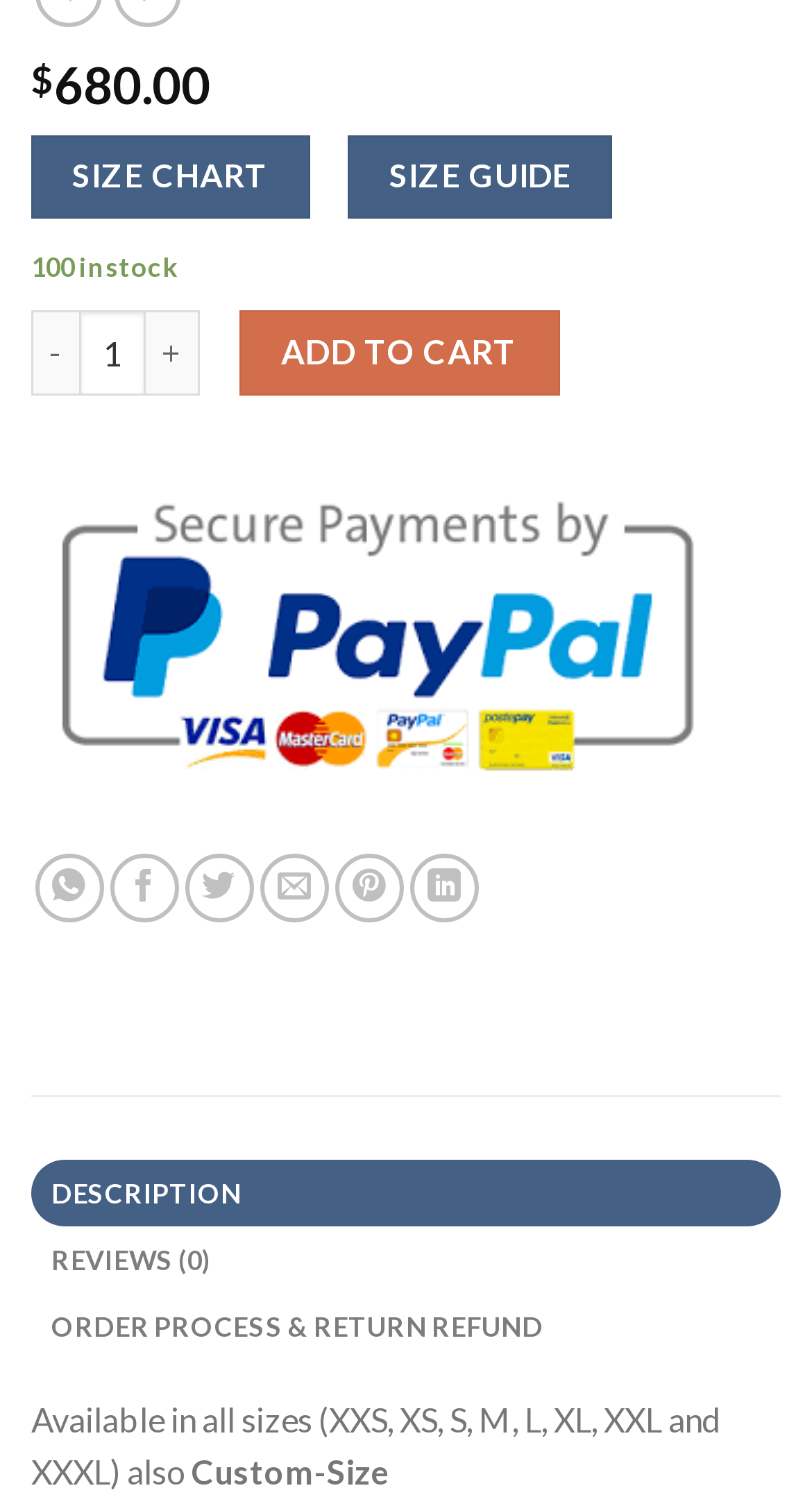Please find the bounding box coordinates (top-left x, top-left y, bottom-right x, bottom-right y) in the screenshot for the UI element described as follows: Reviews (0)

[0.038, 0.815, 0.962, 0.859]